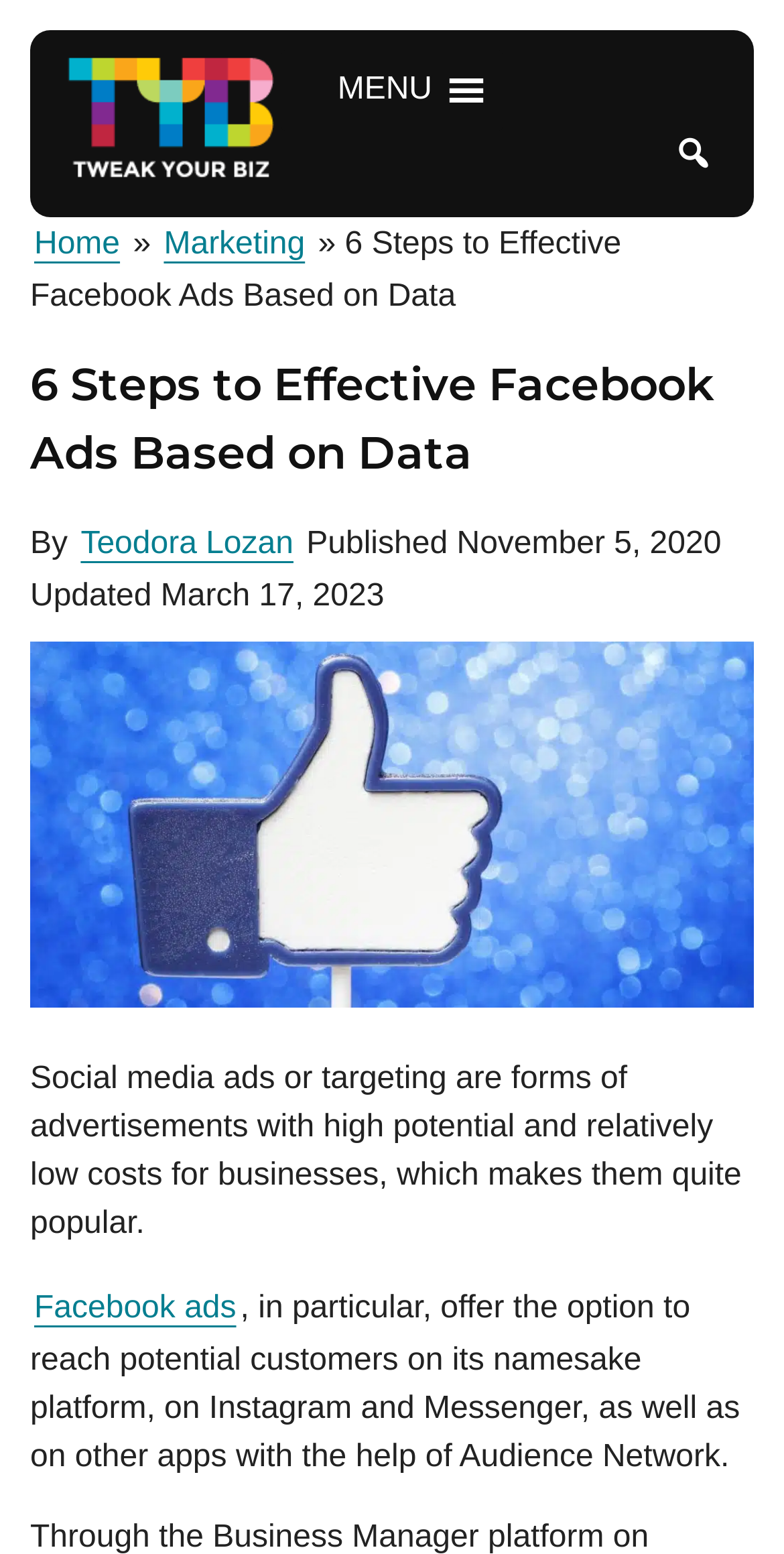Please answer the following question using a single word or phrase: 
What is the name of the website?

Tweak Your Biz